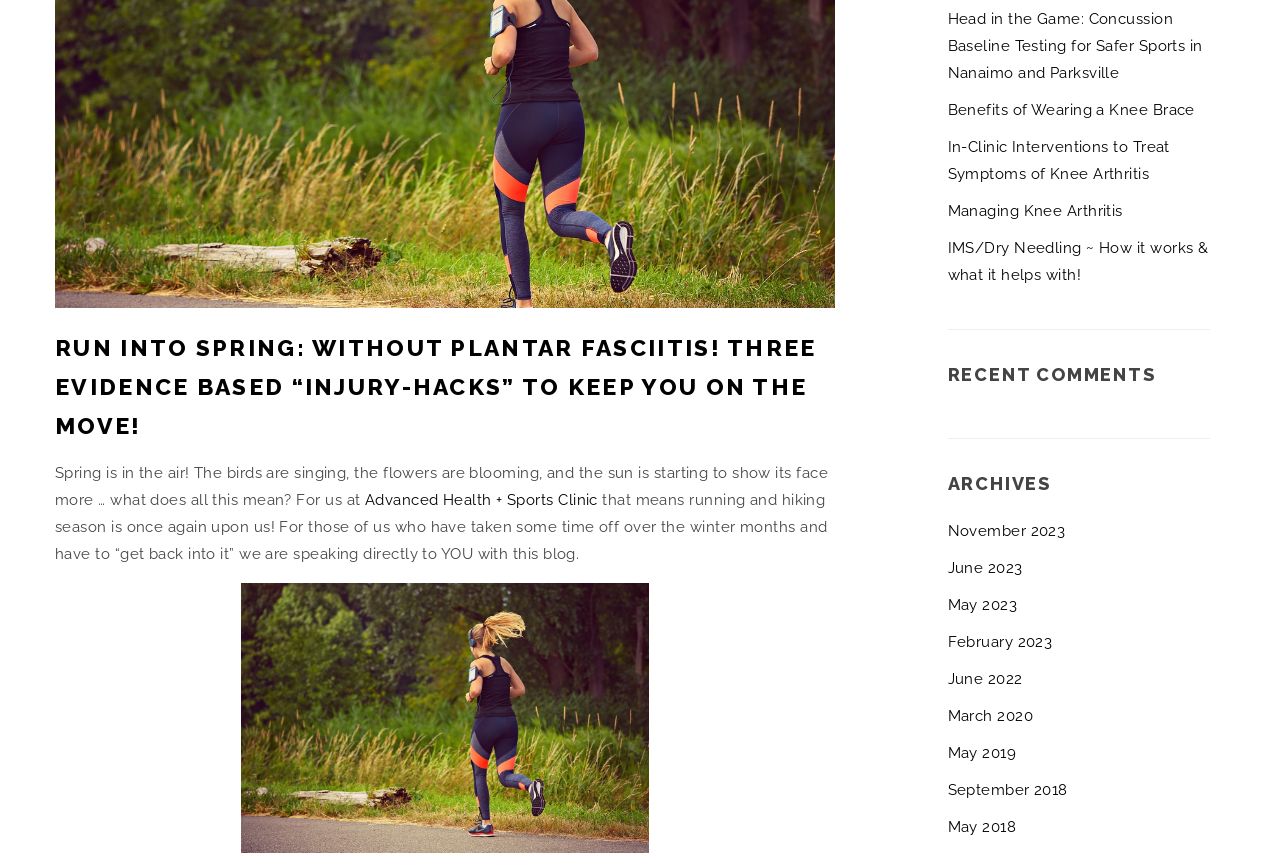Identify the bounding box coordinates for the UI element described as follows: Advanced Health + Sports Clinic. Use the format (top-left x, top-left y, bottom-right x, bottom-right y) and ensure all values are floating point numbers between 0 and 1.

[0.285, 0.576, 0.467, 0.597]